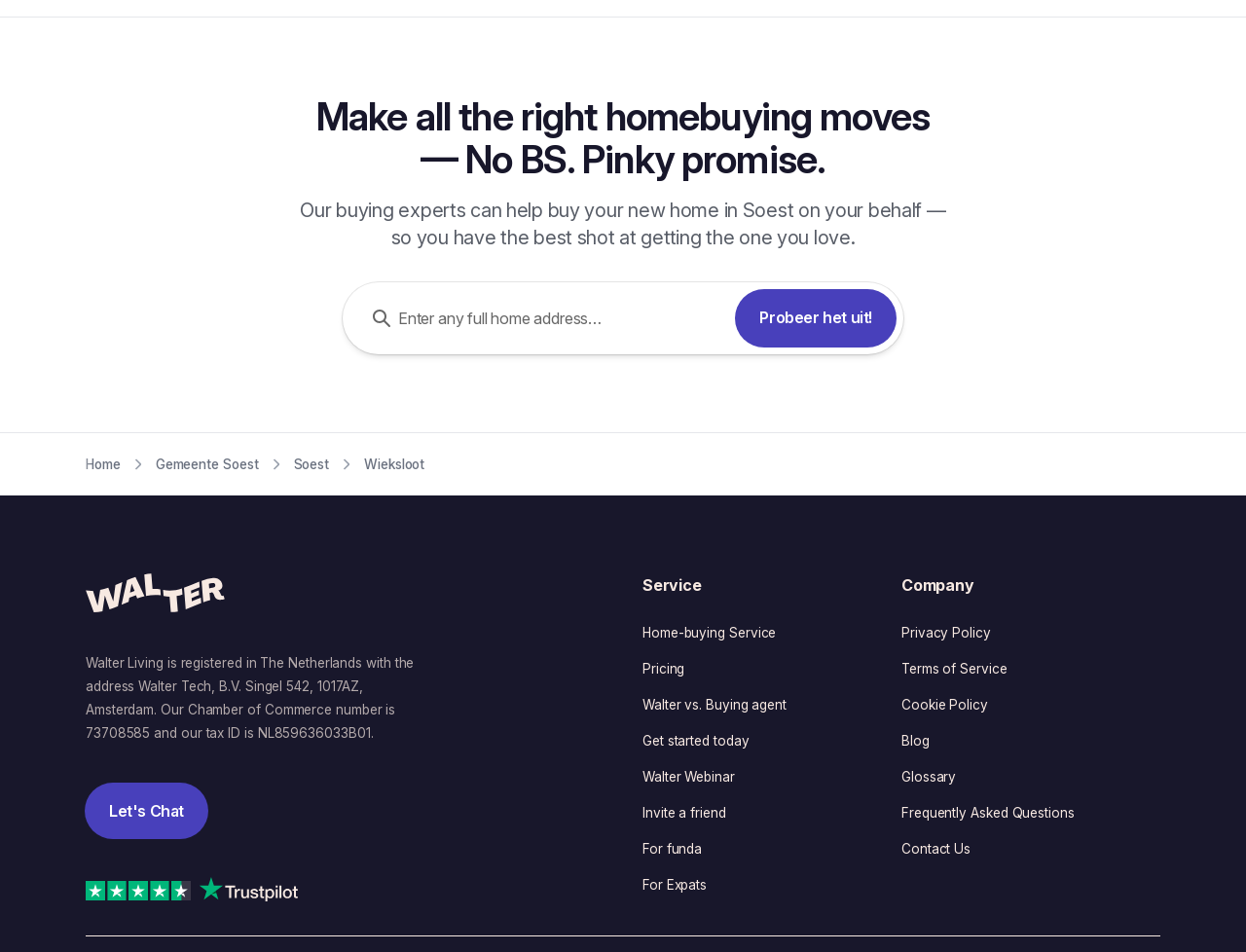What is the purpose of the 'Enter any full home address…' field?
Answer the question with a detailed explanation, including all necessary information.

The 'Enter any full home address…' field is located next to a call-to-action button, suggesting that it is used to search for a home. The surrounding text also mentions 'buying experts' and 'new home in Soest', further supporting this conclusion.